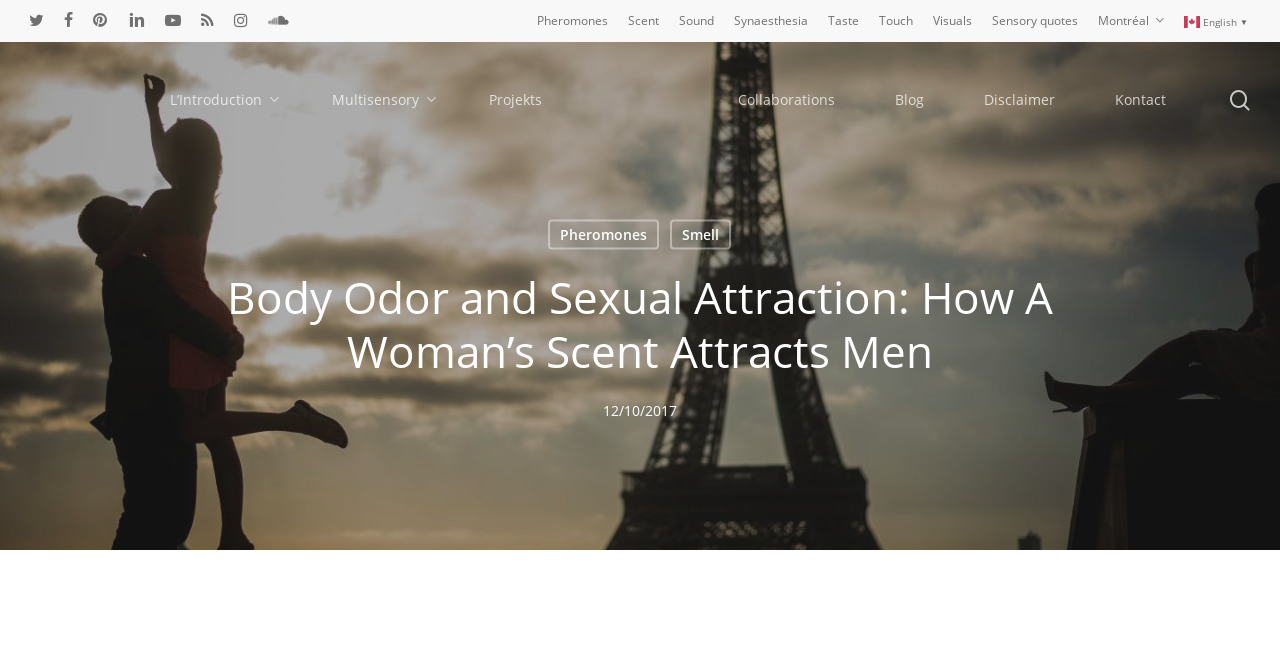Ascertain the bounding box coordinates for the UI element detailed here: "Sensory quotes". The coordinates should be provided as [left, top, right, bottom] with each value being a float between 0 and 1.

[0.775, 0.015, 0.842, 0.048]